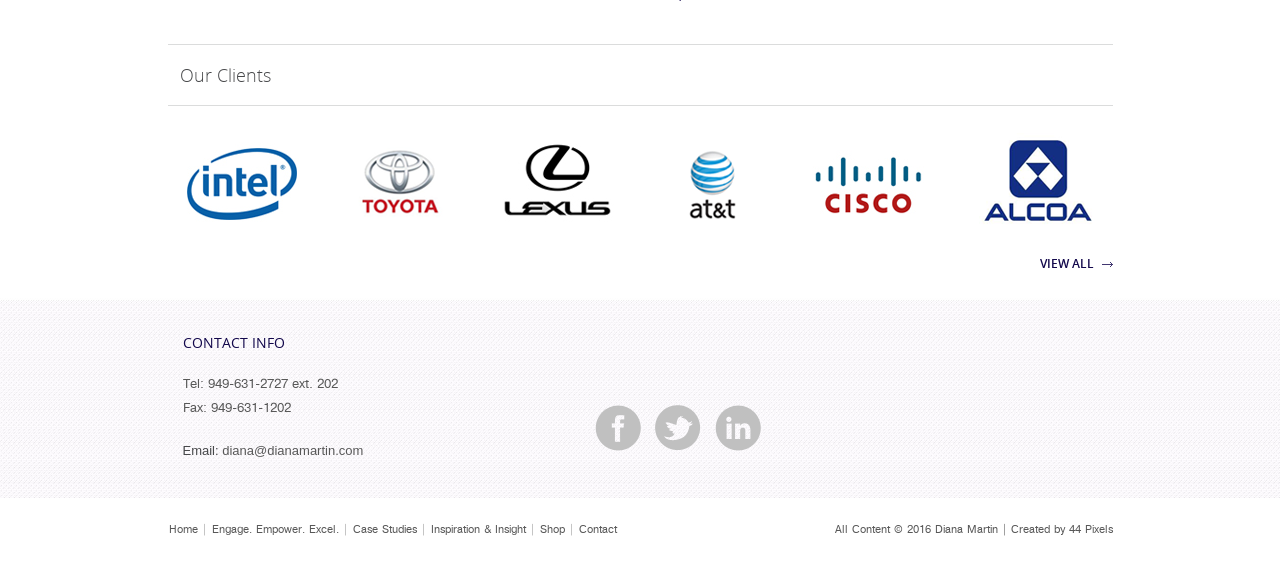Given the element description "VIEW ALL" in the screenshot, predict the bounding box coordinates of that UI element.

[0.812, 0.455, 0.869, 0.485]